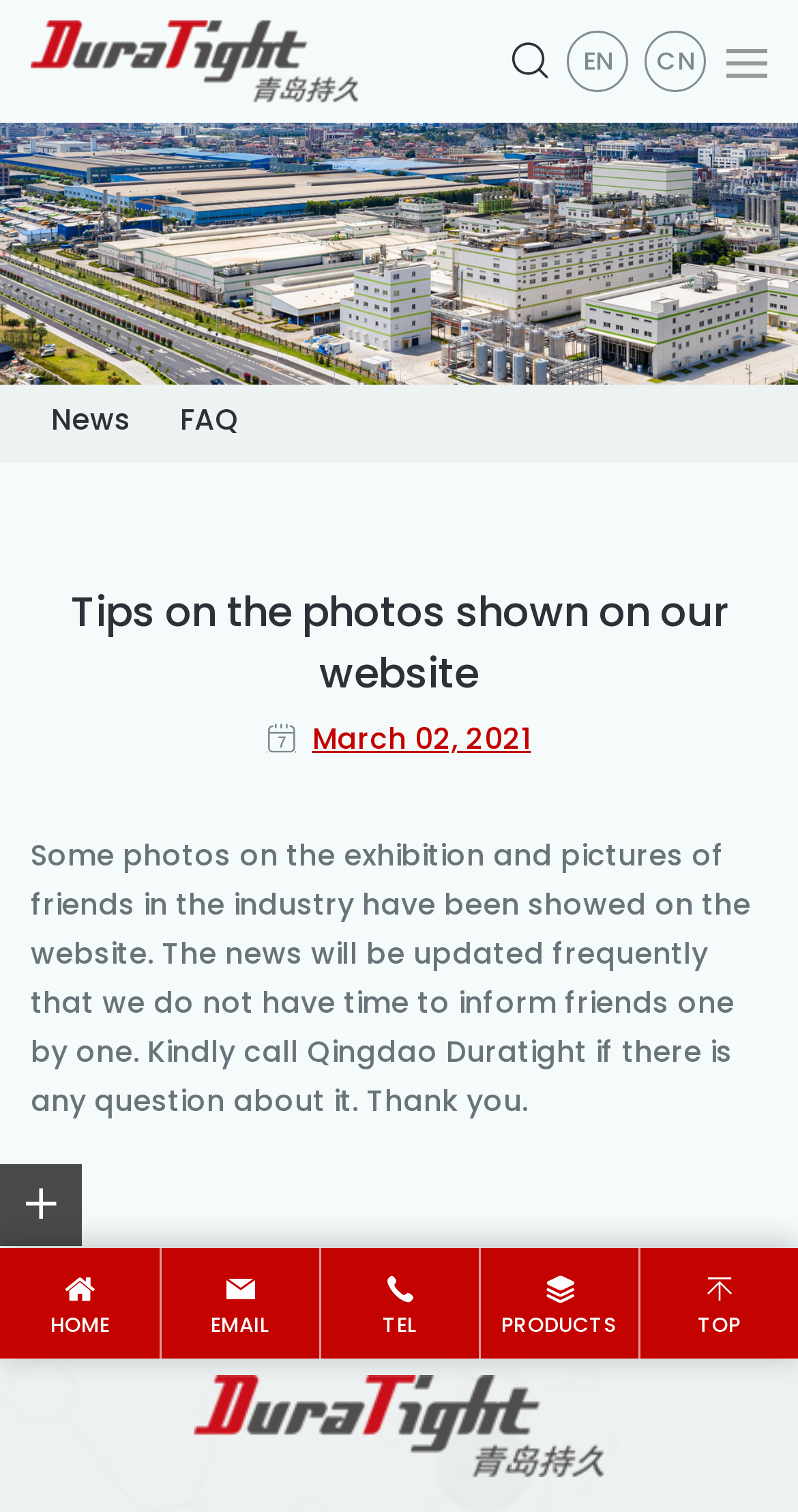Can you specify the bounding box coordinates for the region that should be clicked to fulfill this instruction: "Switch to English".

[0.71, 0.02, 0.787, 0.061]